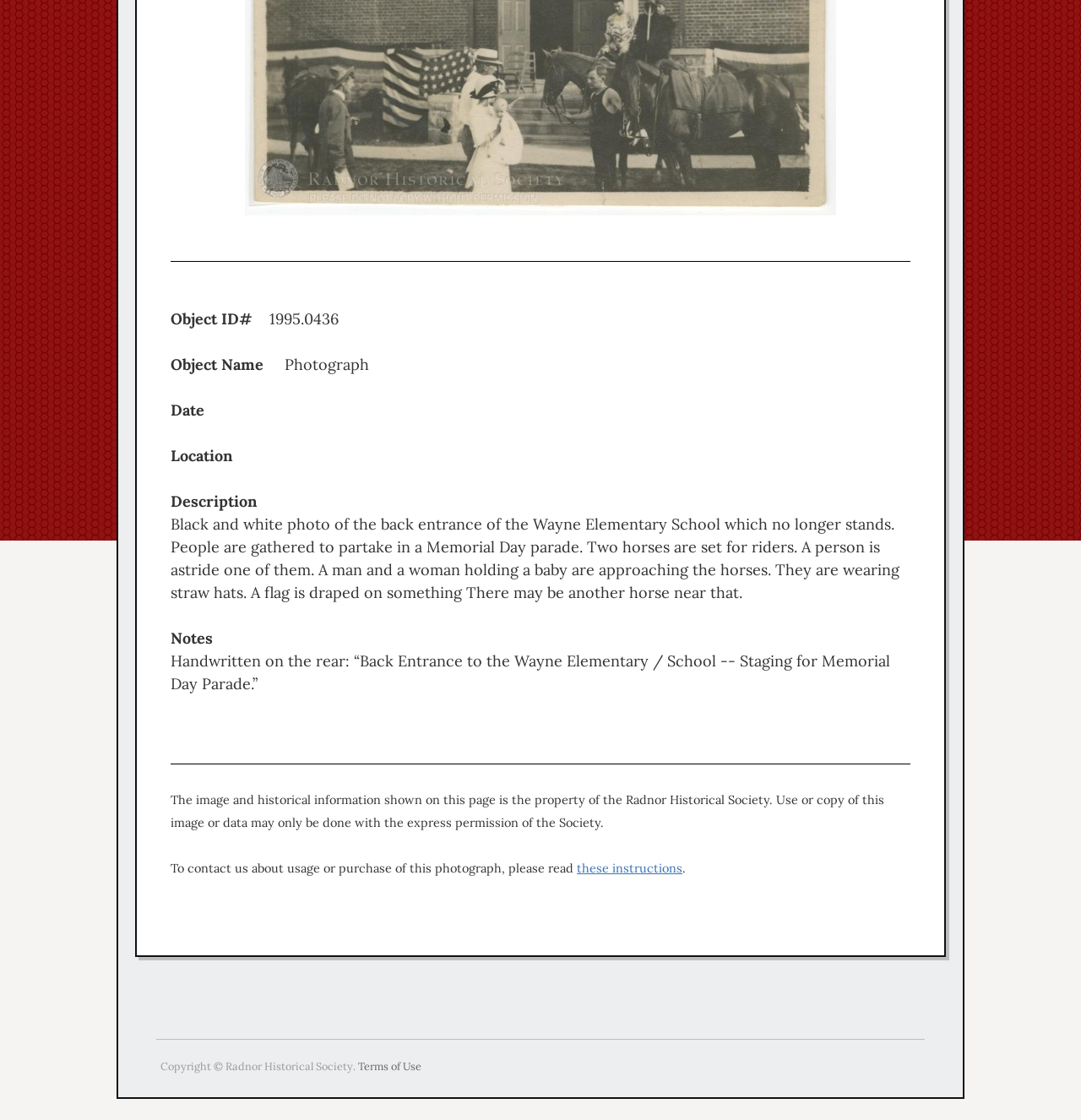Find the bounding box coordinates for the UI element that matches this description: "these instructions".

[0.534, 0.768, 0.631, 0.782]